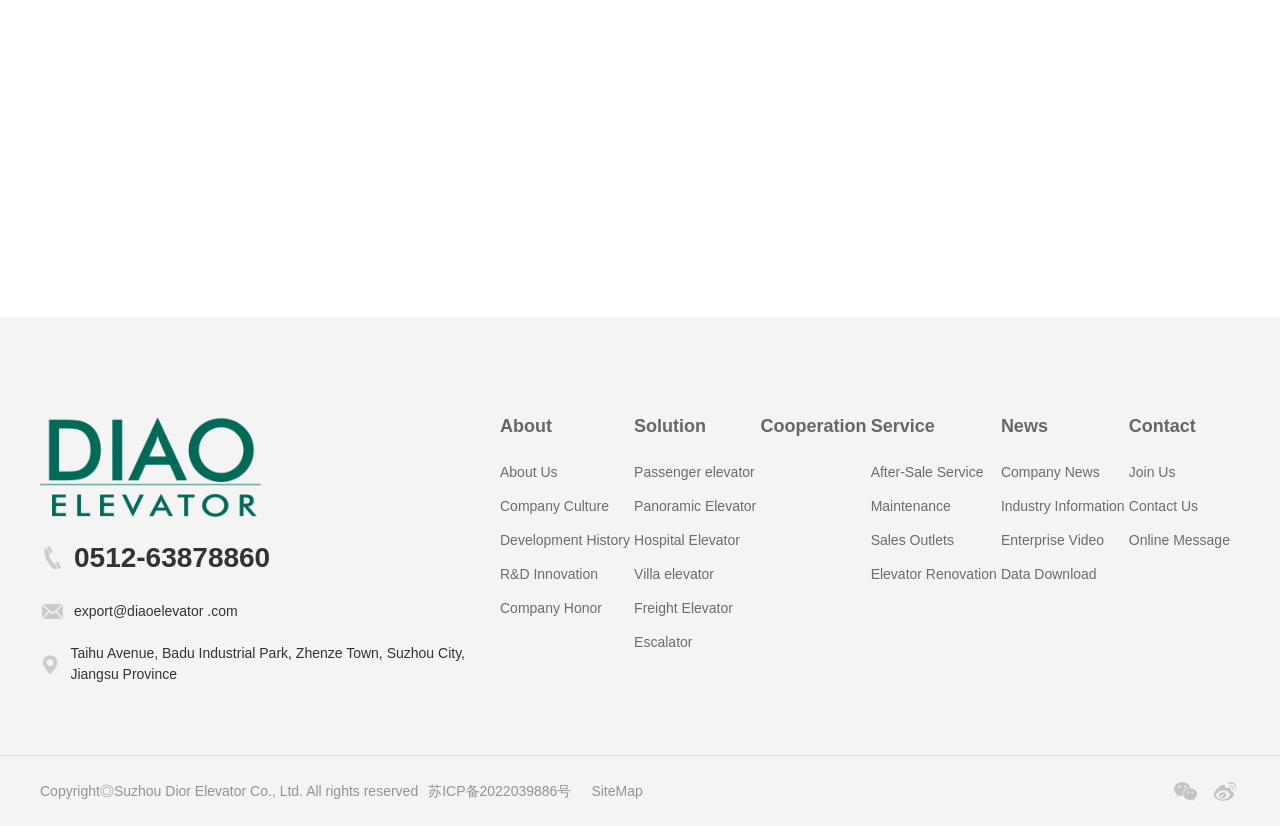What is the purpose of the 'Cooperation' link?
Provide a short answer using one word or a brief phrase based on the image.

Unknown